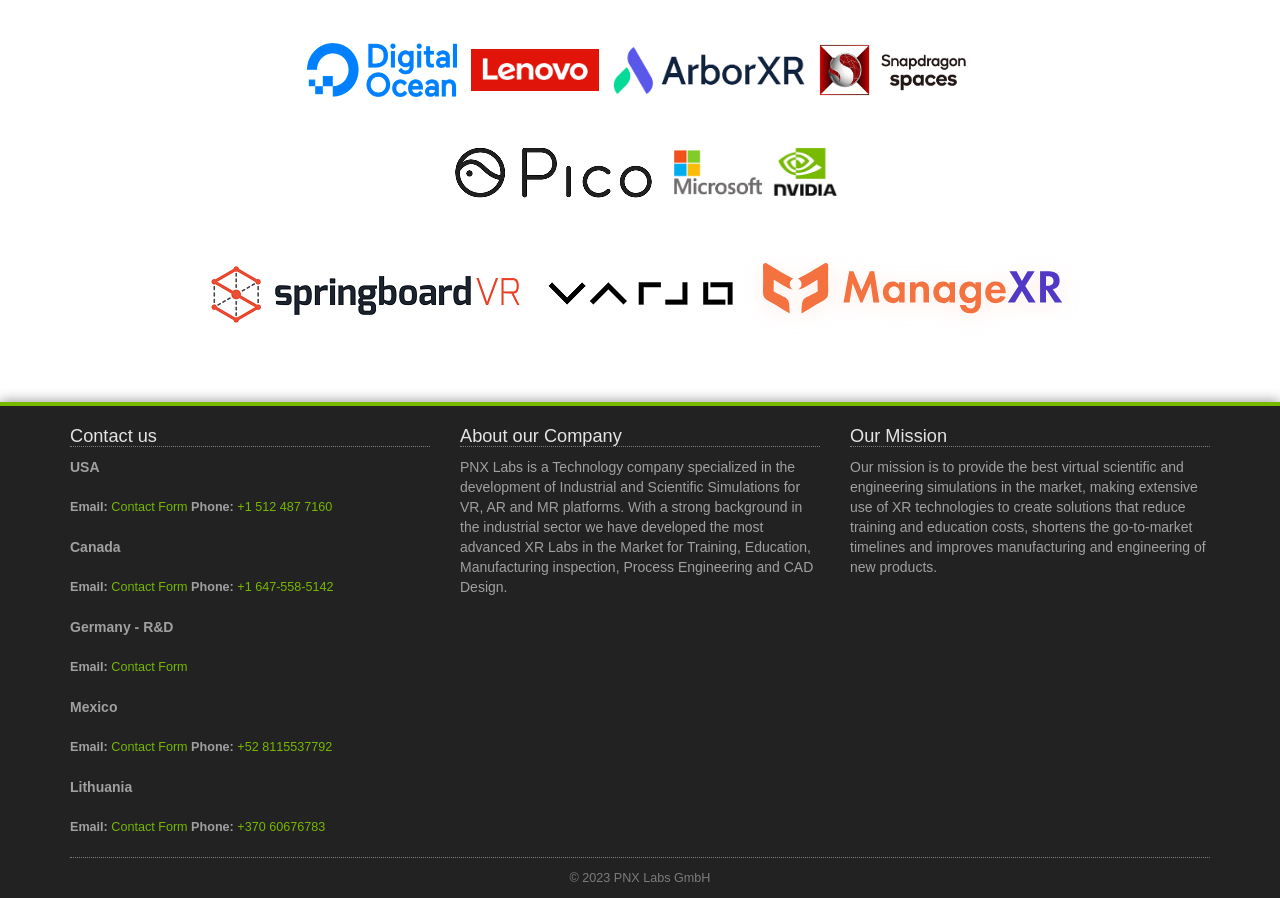What is the mission of PNX Labs?
Please provide an in-depth and detailed response to the question.

According to the 'Our Mission' section, the mission of PNX Labs is to provide the best virtual scientific and engineering simulations in the market, making extensive use of XR technologies to create solutions that reduce training and education costs, shorten the go-to-market timelines, and improve manufacturing and engineering of new products.